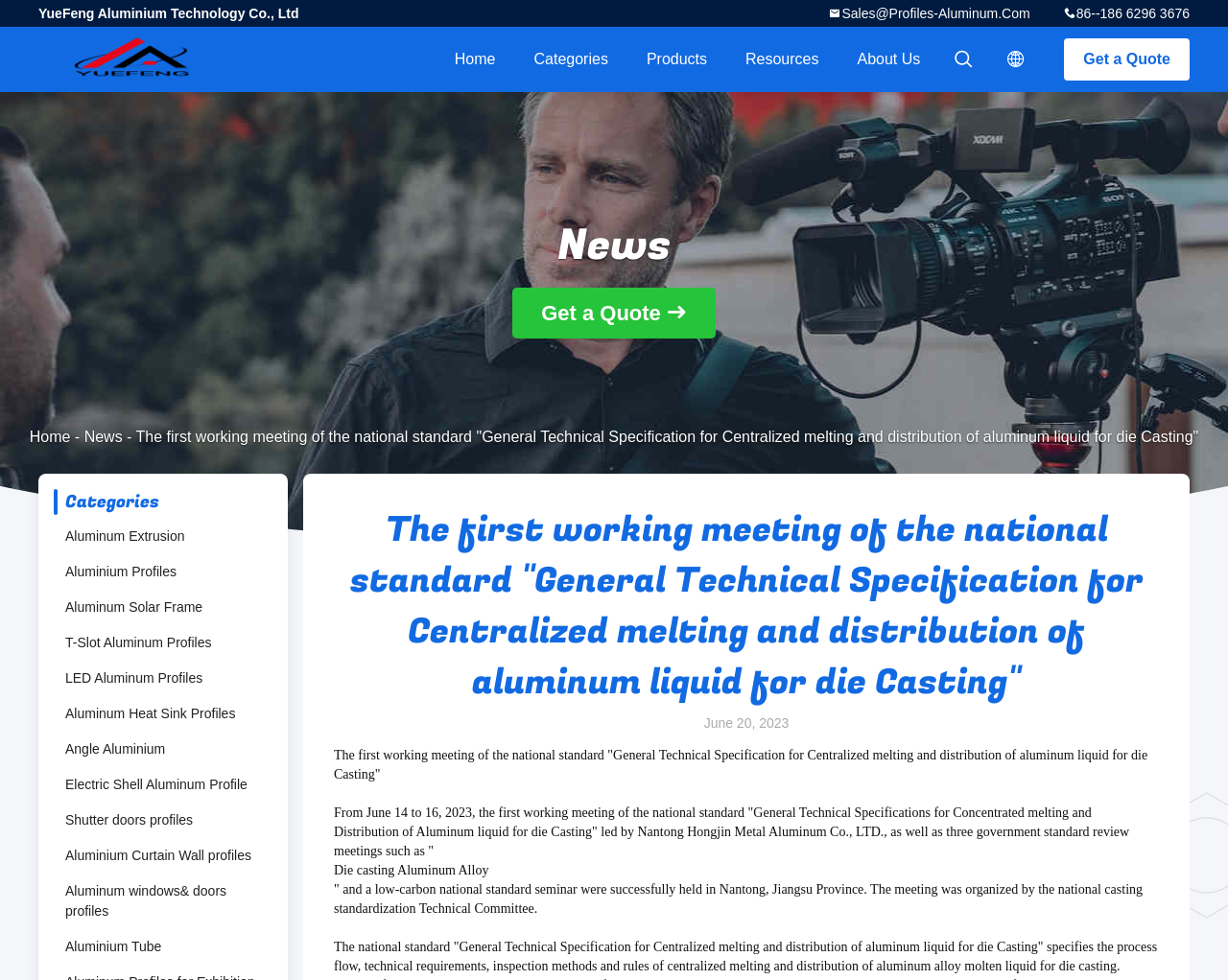Offer a meticulous description of the webpage's structure and content.

The webpage is about China YueFeng Aluminium Technology Co., Ltd, and it appears to be a company news page. At the top, there is a contact information section with a phone number "86--186 6296 3676" and an email address "Sales@Profiles-Aluminum.Com". Next to it, there are links to "Get a Quote" and two Chinese characters, possibly describing the company.

Below the contact information, there is a navigation menu with links to "Home", "Categories", "Products", "Resources", and "About Us". 

On the left side of the page, there is a sidebar with a list of categories, including "Aluminum Extrusion", "Aluminium Profiles", "Aluminum Solar Frame", and several others. Each category has a link to a corresponding page.

The main content of the page is an article about the first working meeting of the national standard "General Technical Specification for Centralized melting and distribution of aluminum liquid for die Casting". The article is dated June 20, 2023, and it describes a meeting held from June 14 to 16, 2023, in Nantong, Jiangsu Province. The meeting was organized by the national casting standardization Technical Committee and was attended by Nantong Hongjin Metal Aluminum Co., LTD. The article also mentions a low-carbon national standard seminar that was held during the same period.

There are several links within the article, including one to "Die casting Aluminum Alloy". The article is divided into paragraphs, with some blank lines in between, making it easy to read.